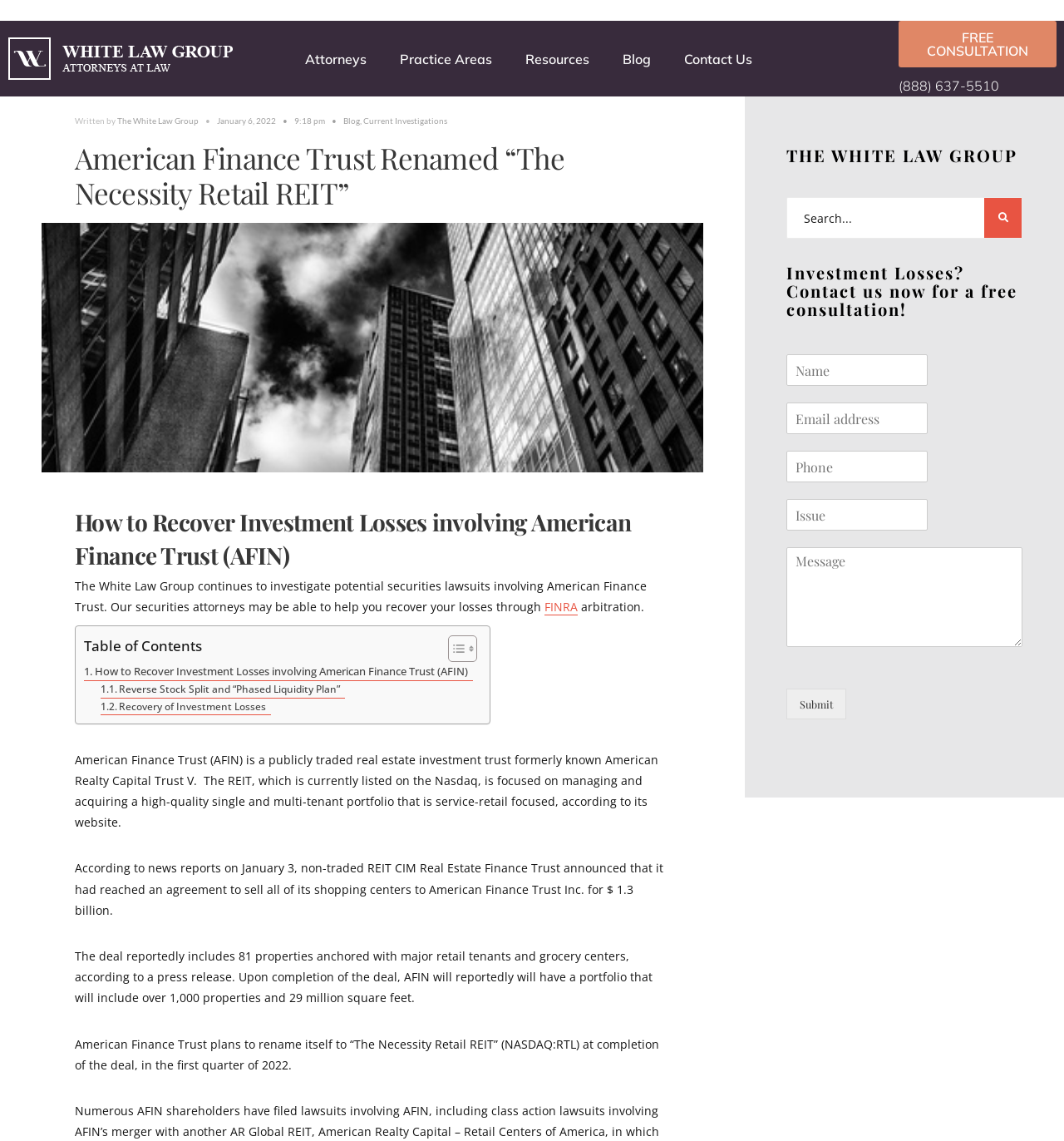Use a single word or phrase to respond to the question:
How many properties will American Finance Trust have after the deal?

Over 1,000 properties